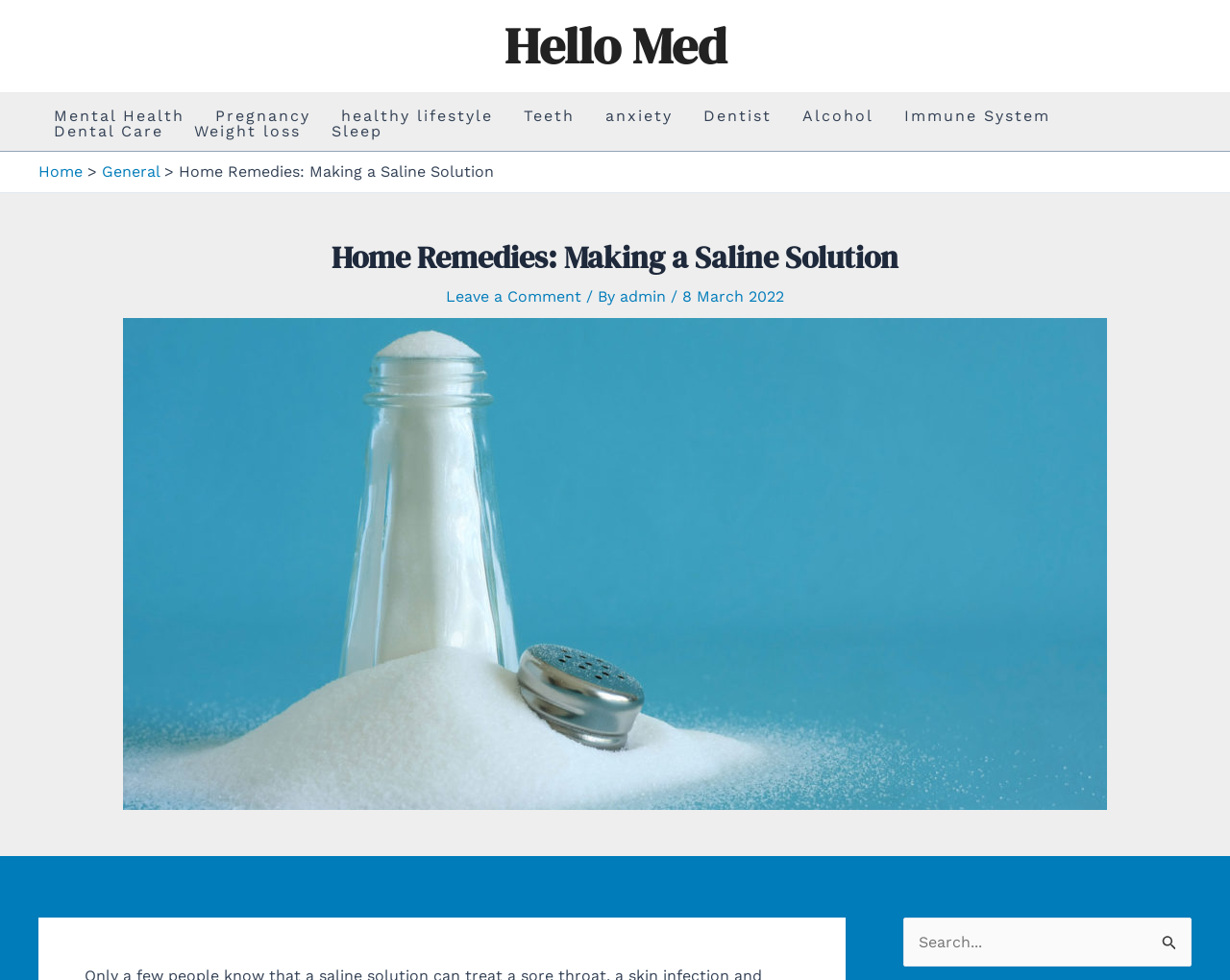From the element description Home, predict the bounding box coordinates of the UI element. The coordinates must be specified in the format (top-left x, top-left y, bottom-right x, bottom-right y) and should be within the 0 to 1 range.

[0.031, 0.165, 0.067, 0.184]